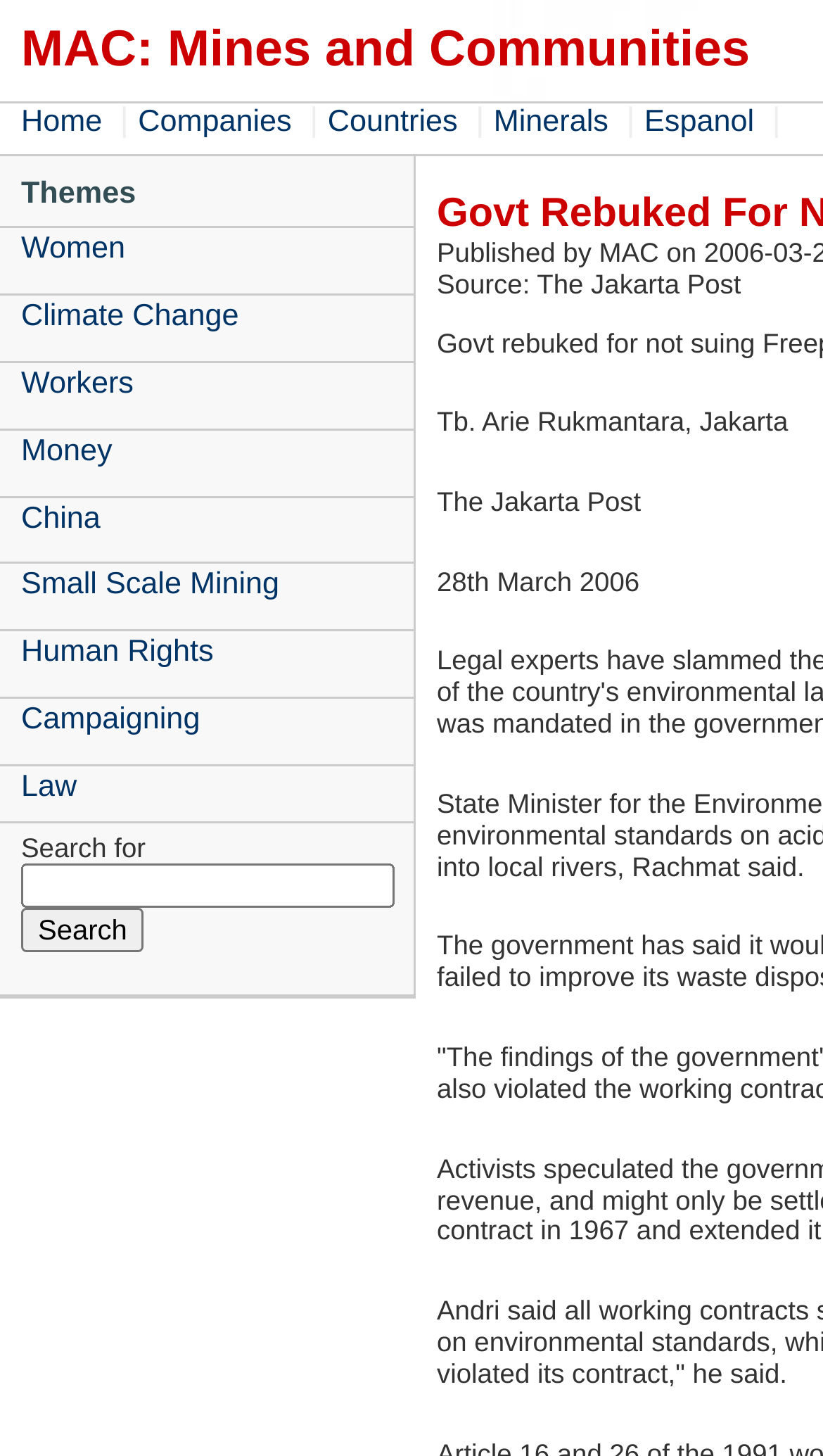What is the purpose of the textbox?
Using the visual information, reply with a single word or short phrase.

Search